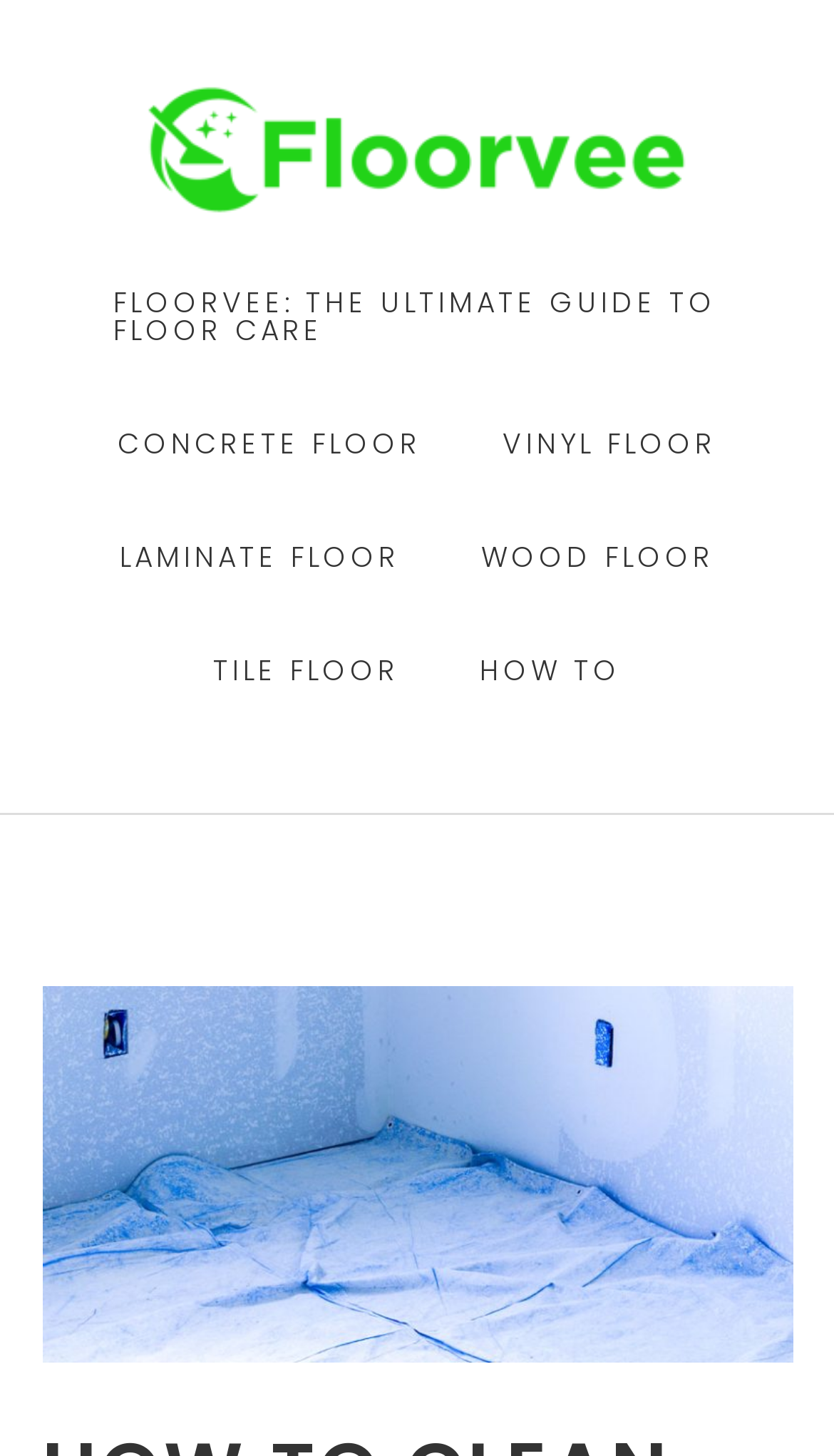Identify the bounding box coordinates for the region of the element that should be clicked to carry out the instruction: "go to Floorvee homepage". The bounding box coordinates should be four float numbers between 0 and 1, i.e., [left, top, right, bottom].

[0.05, 0.059, 0.95, 0.147]